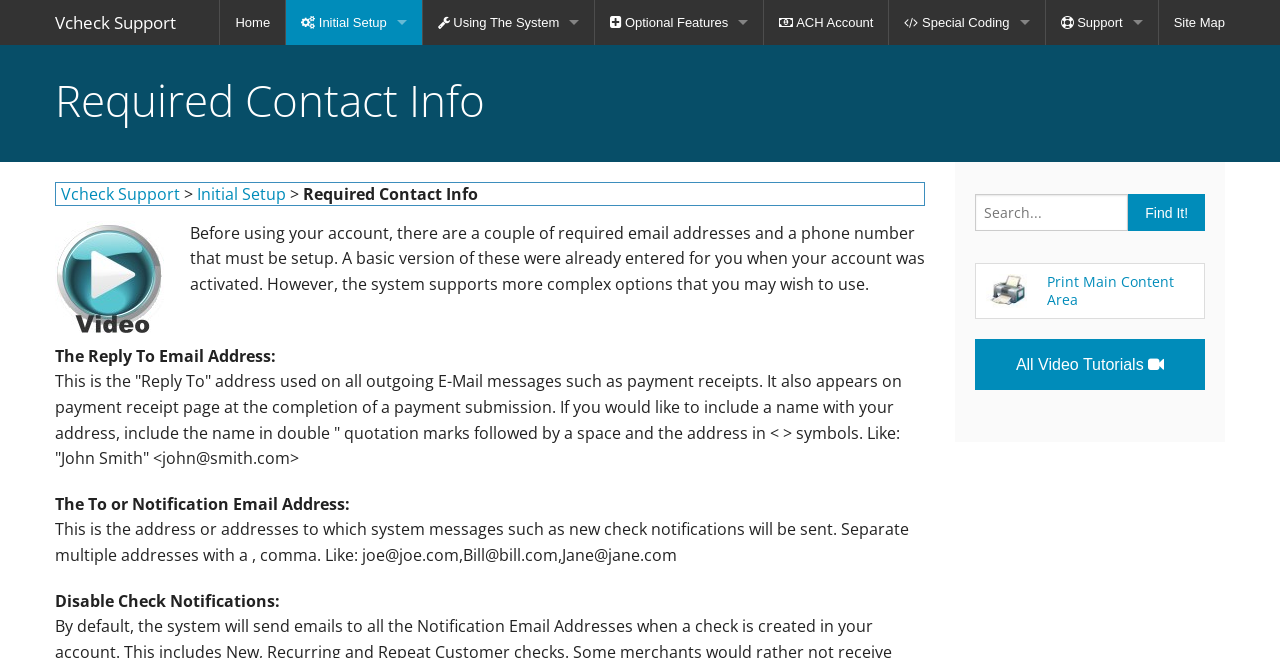Determine the bounding box coordinates of the clickable element necessary to fulfill the instruction: "Update your contact information". Provide the coordinates as four float numbers within the 0 to 1 range, i.e., [left, top, right, bottom].

[0.043, 0.336, 0.142, 0.507]